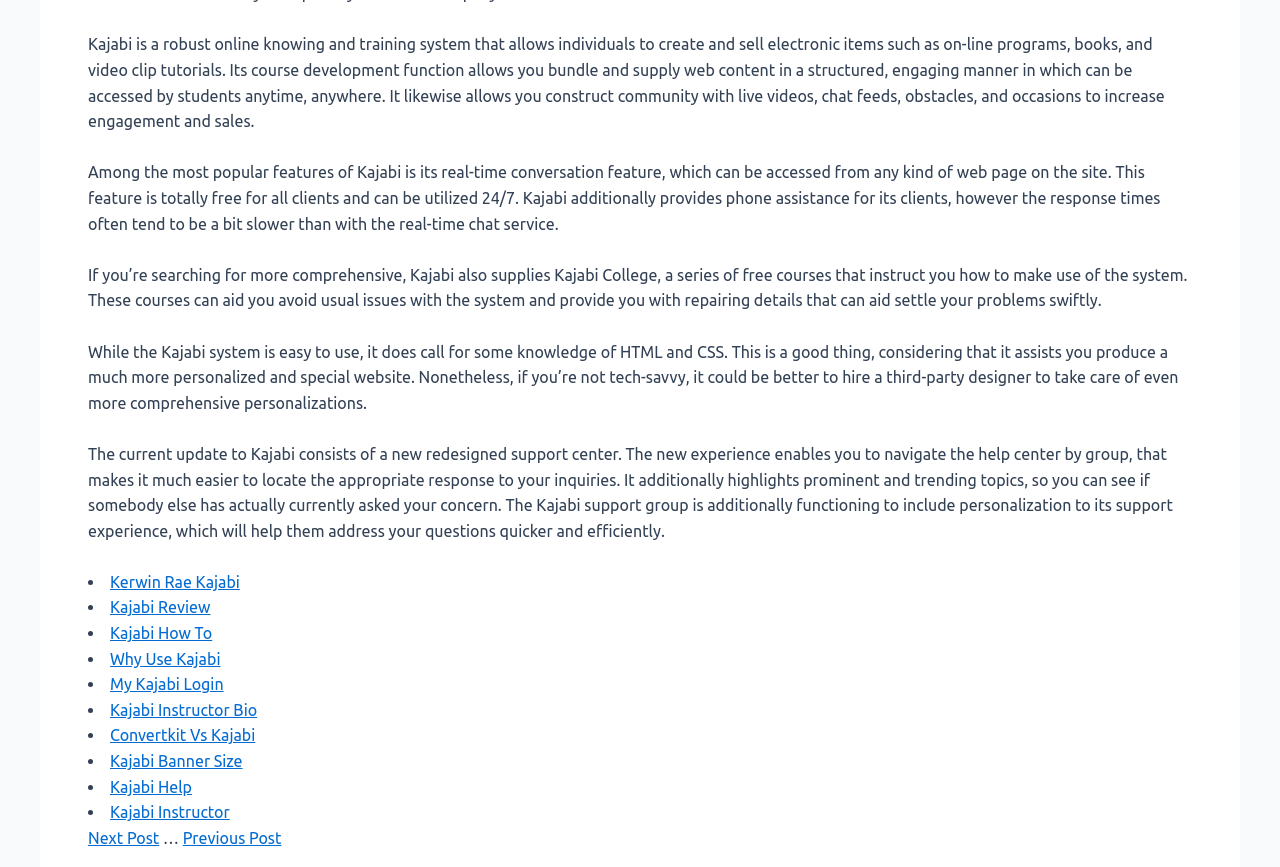Locate the bounding box coordinates of the clickable region to complete the following instruction: "Click on 'Kerwin Rae Kajabi'."

[0.086, 0.661, 0.187, 0.682]